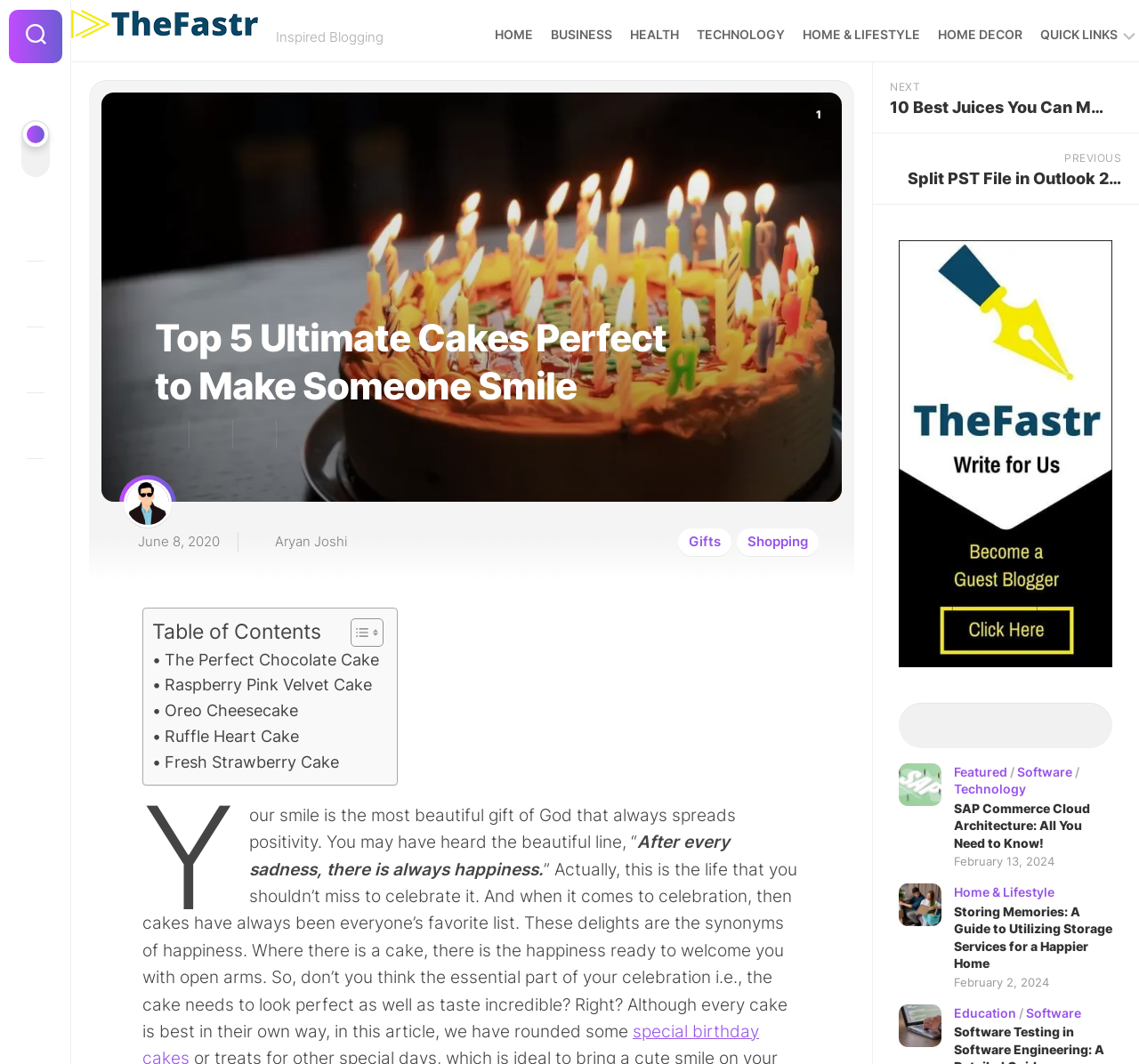Give the bounding box coordinates for this UI element: "Business". The coordinates should be four float numbers between 0 and 1, arranged as [left, top, right, bottom].

[0.443, 0.024, 0.499, 0.041]